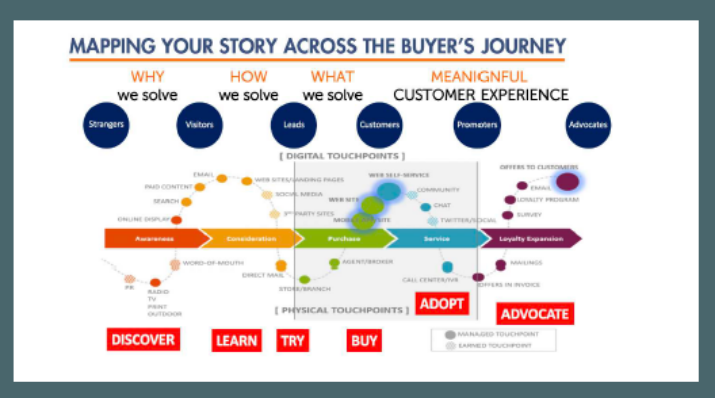Compose a detailed narrative for the image.

The image titled "Mapping Your Story Across the Buyer's Journey" provides a detailed framework to understand and enhance customer experience throughout the purchasing process. It visually distinguishes the various stages of a buyer's journey, which includes Awareness, Consideration, Purchase, Service, and Loyalty Expansion. 

At the top of the chart, four key categories—Strangers, Visitors, Leads, and Customers—are highlighted, illustrating how businesses engage with potential purchasers at different stages. The framework emphasizes the significance of understanding 'Why', 'How', and 'What' businesses offer, with 'Meaningful Customer Experience' positioned prominently to underline its importance in driving brand loyalty.

Additionally, the chart identifies various digital touchpoints such as email, social media, and online display, as well as physical touchpoints that encompass in-person interactions. Actionable steps are laid out across the journey, urging businesses to focus on activities like Discover, Learn, Try, Buy, Adopt, and Advocate to foster deeper relationships with customers and channel partners. Overall, this visual model serves as a strategic guide to navigate the complexities of modern customer engagement and enhance overall satisfaction.